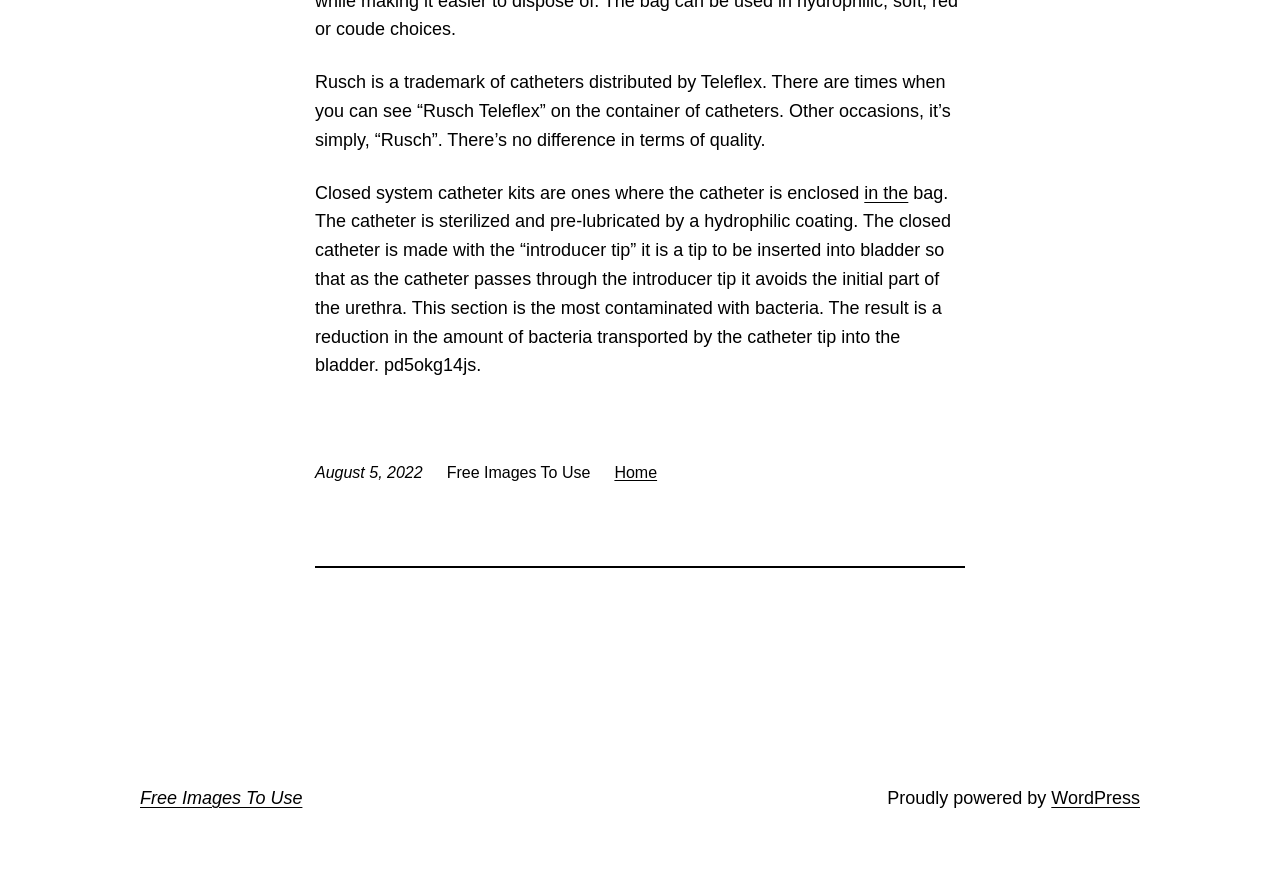Bounding box coordinates should be in the format (top-left x, top-left y, bottom-right x, bottom-right y) and all values should be floating point numbers between 0 and 1. Determine the bounding box coordinate for the UI element described as: WordPress

[0.821, 0.898, 0.891, 0.921]